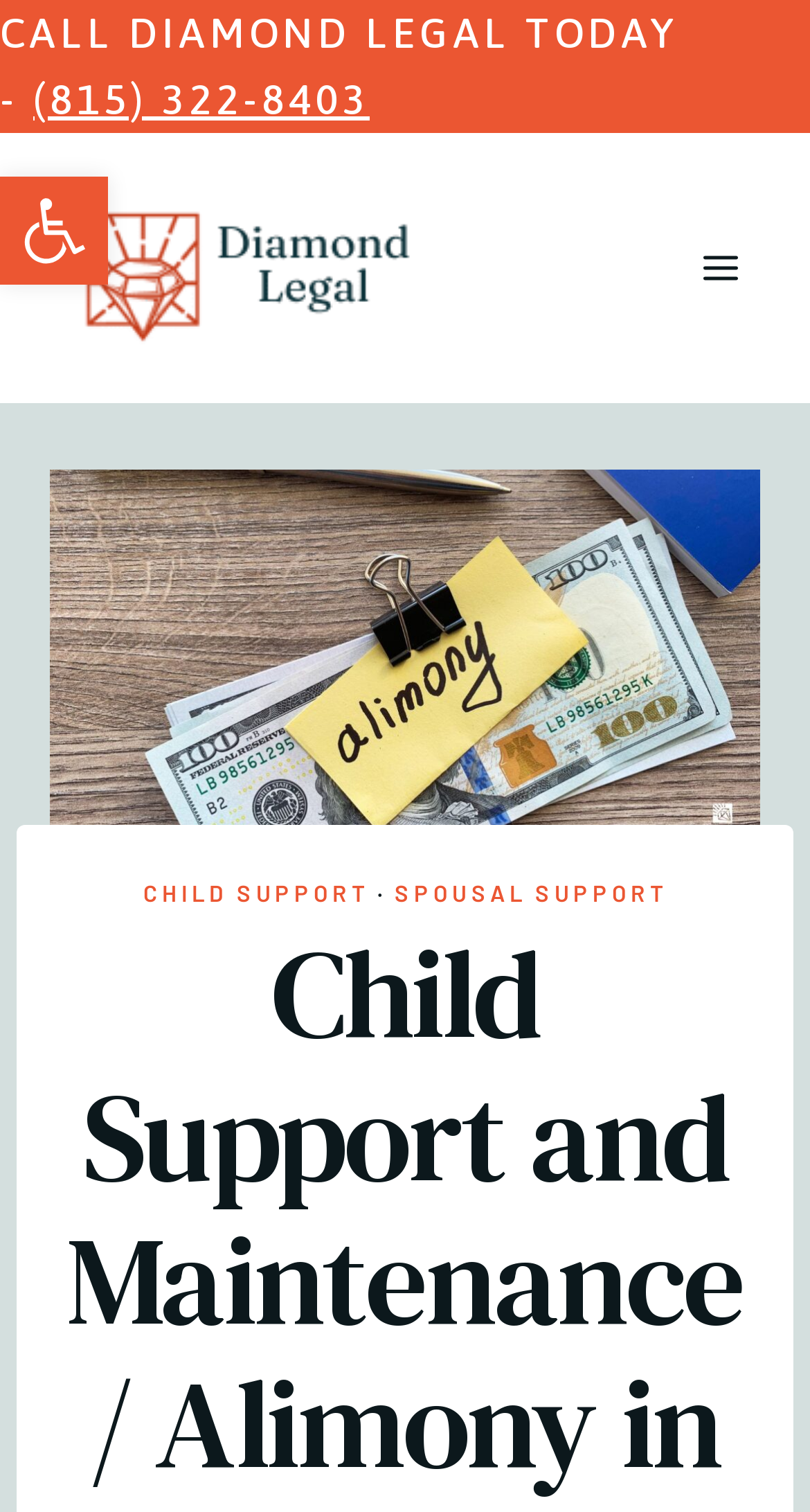What is the title or heading displayed on the webpage?

Child Support and Maintenance / Alimony in Illinois Ain’t What It Used to Be